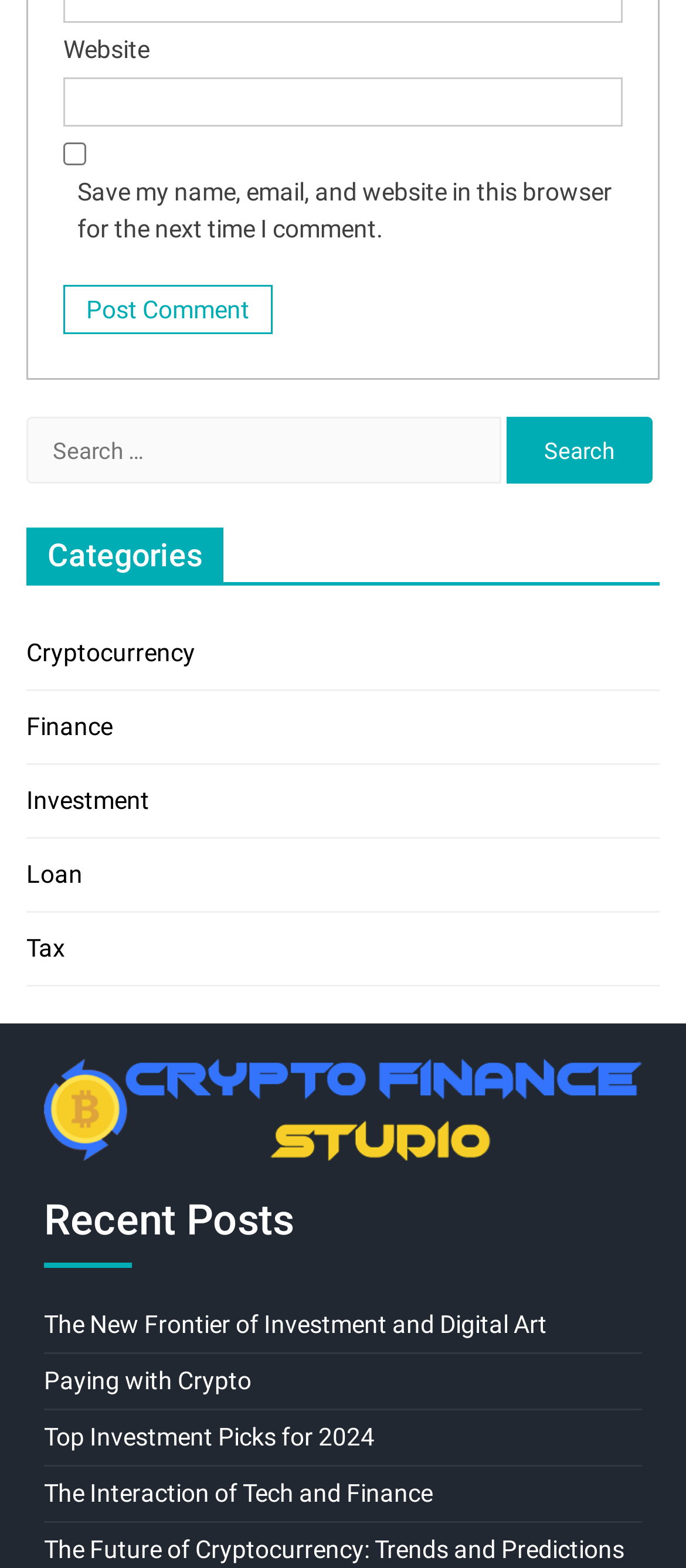What is the topic of the recent post 'The New Frontier of Investment and Digital Art'?
Use the information from the screenshot to give a comprehensive response to the question.

The recent post 'The New Frontier of Investment and Digital Art' is likely related to the intersection of investment and digital art, possibly discussing new trends or opportunities in this area.